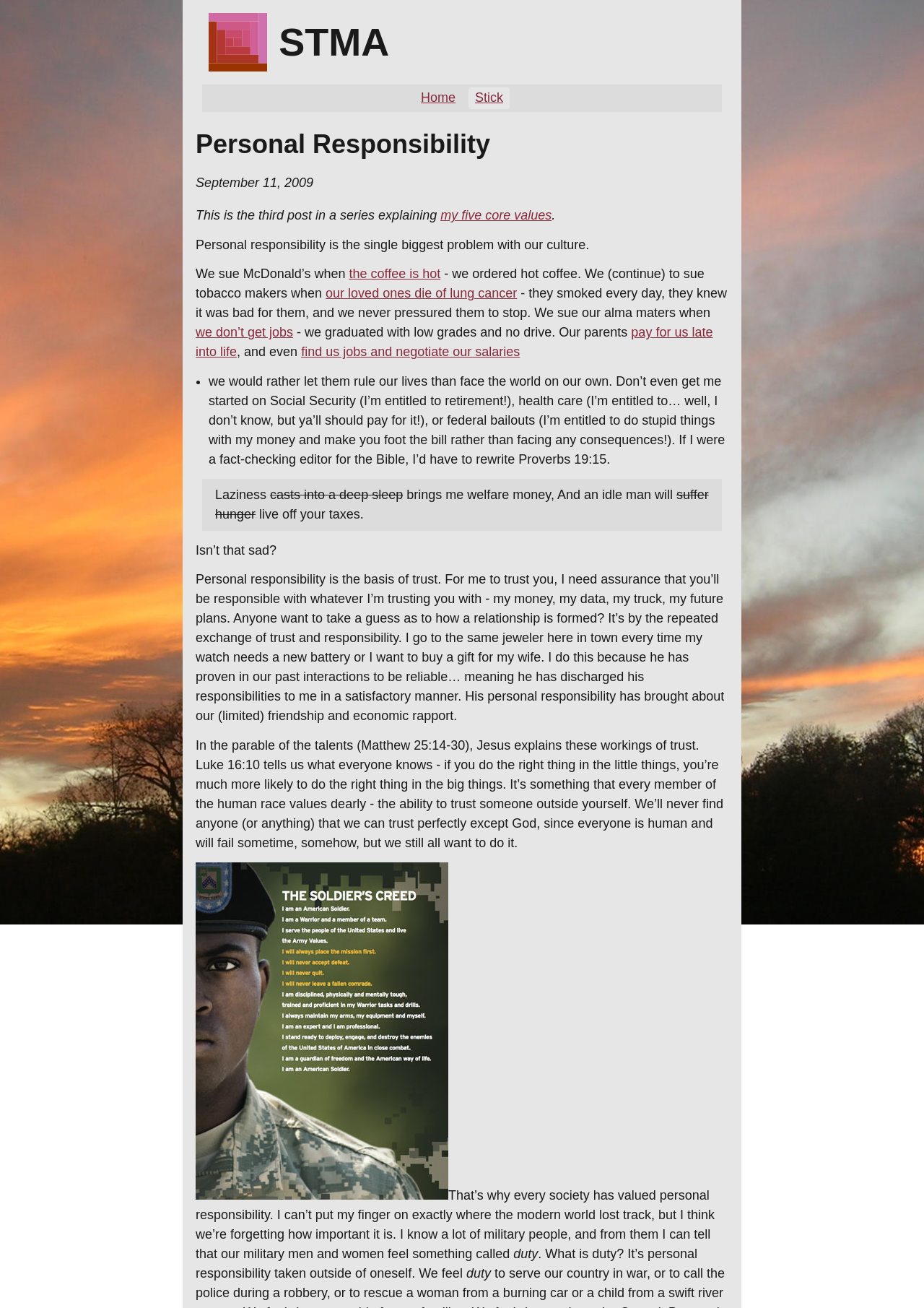Can you find the bounding box coordinates for the element that needs to be clicked to execute this instruction: "Click the 'Stick' link"? The coordinates should be given as four float numbers between 0 and 1, i.e., [left, top, right, bottom].

[0.514, 0.069, 0.545, 0.08]